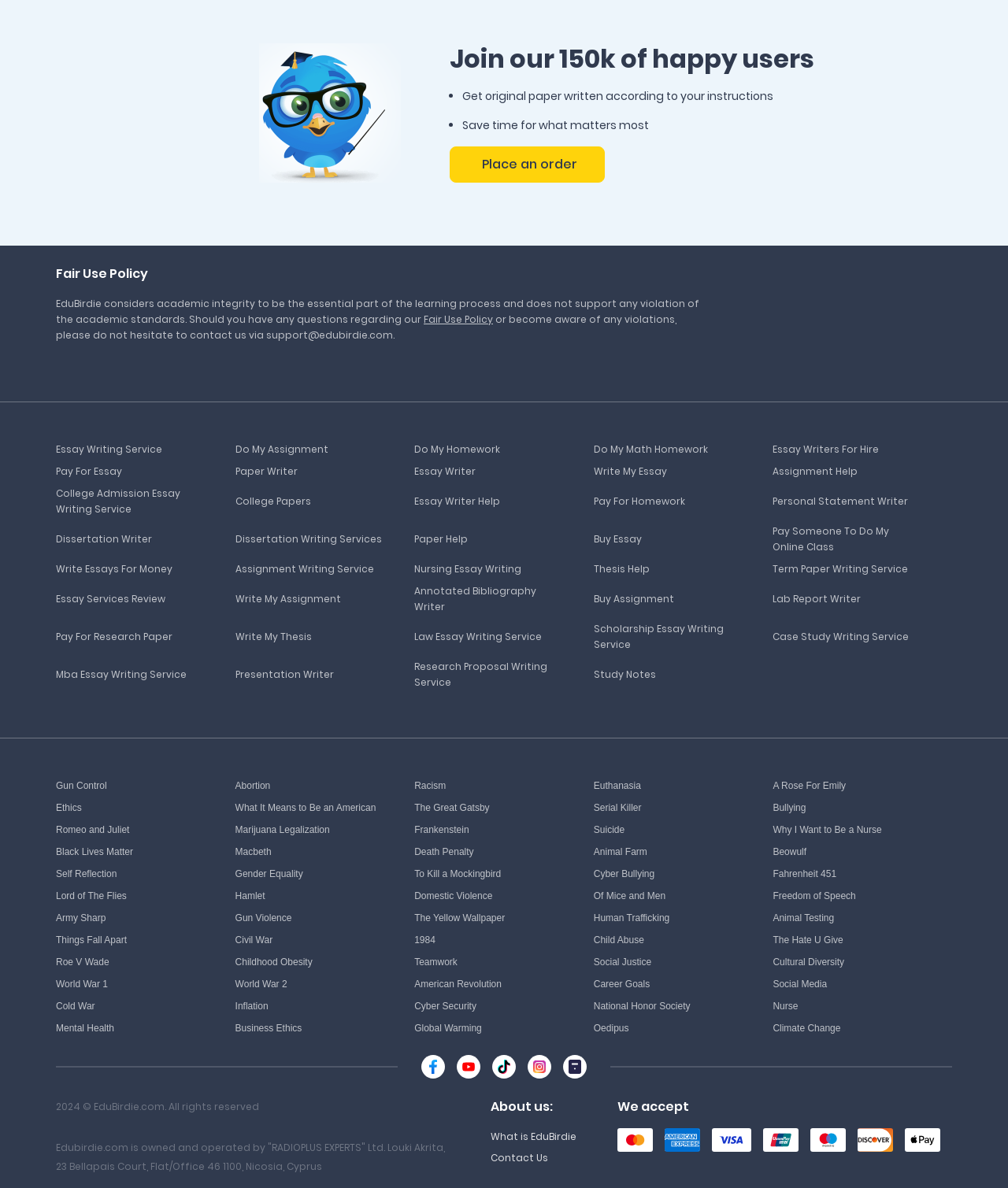Given the element description Frankenstein, specify the bounding box coordinates of the corresponding UI element in the format (top-left x, top-left y, bottom-right x, bottom-right y). All values must be between 0 and 1.

[0.411, 0.692, 0.558, 0.705]